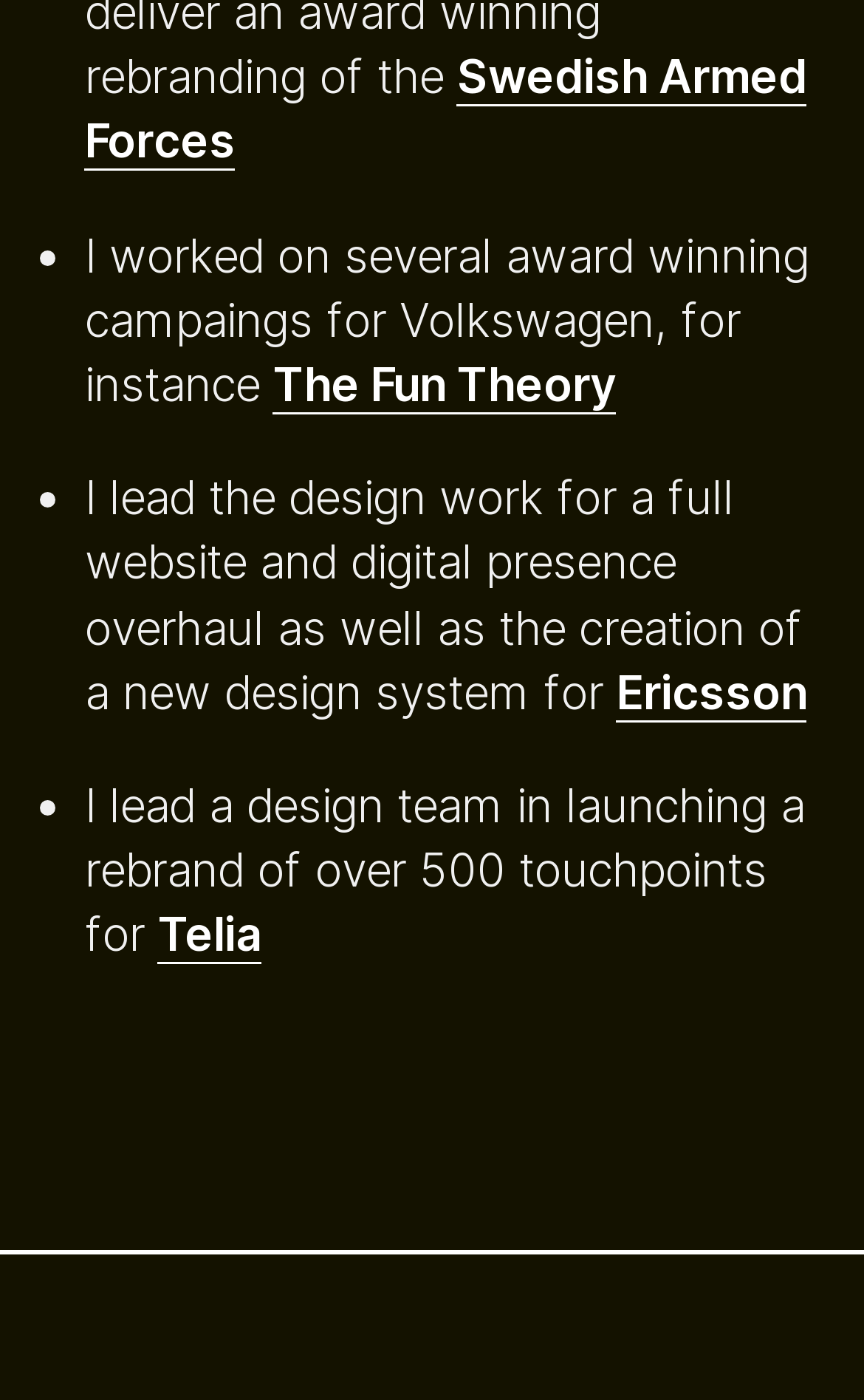Provide a one-word or short-phrase answer to the question:
Is there a horizontal separator in the webpage?

Yes